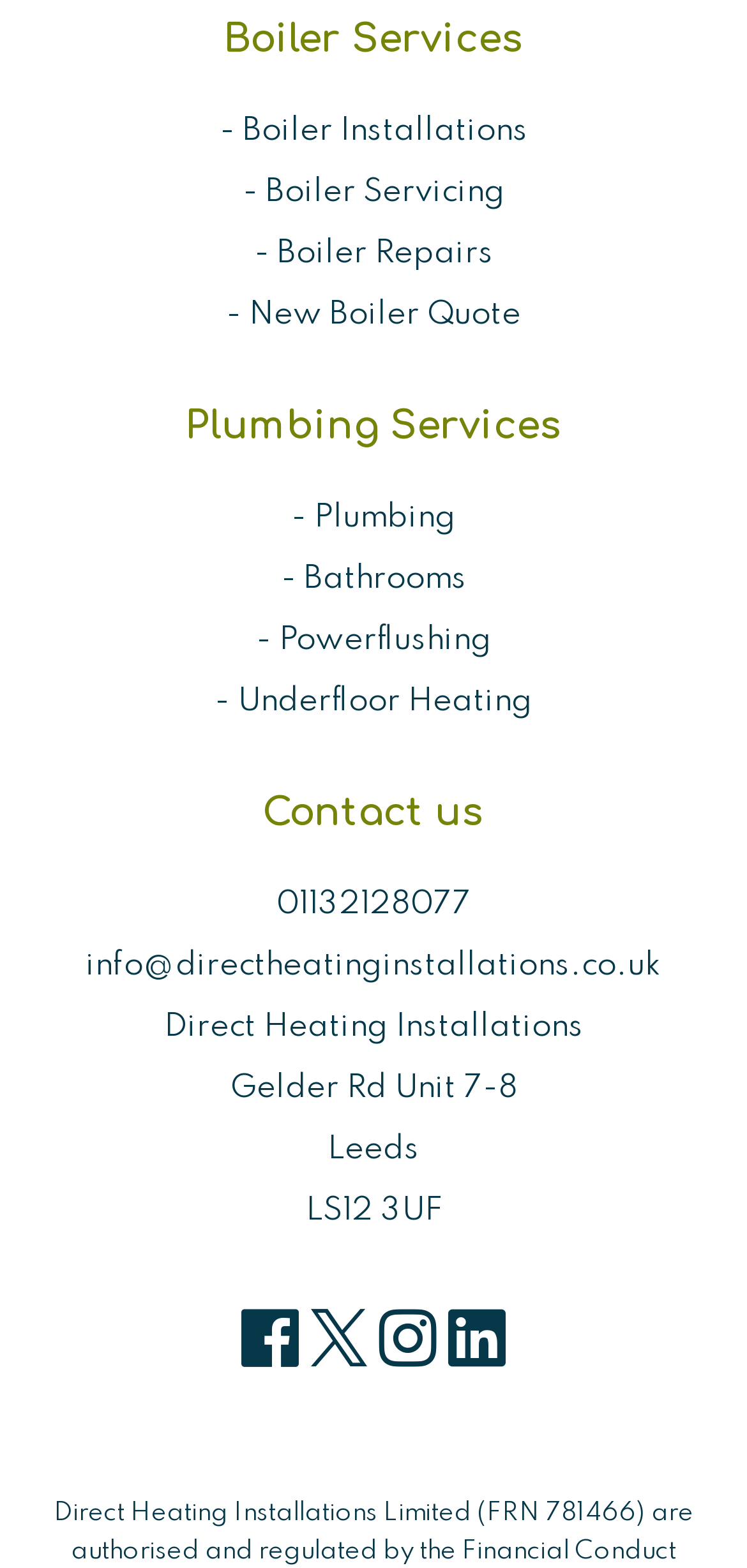What is the address of Direct Heating Installations?
From the screenshot, supply a one-word or short-phrase answer.

Gelder Rd Unit 7-8, Leeds, LS12 3UF